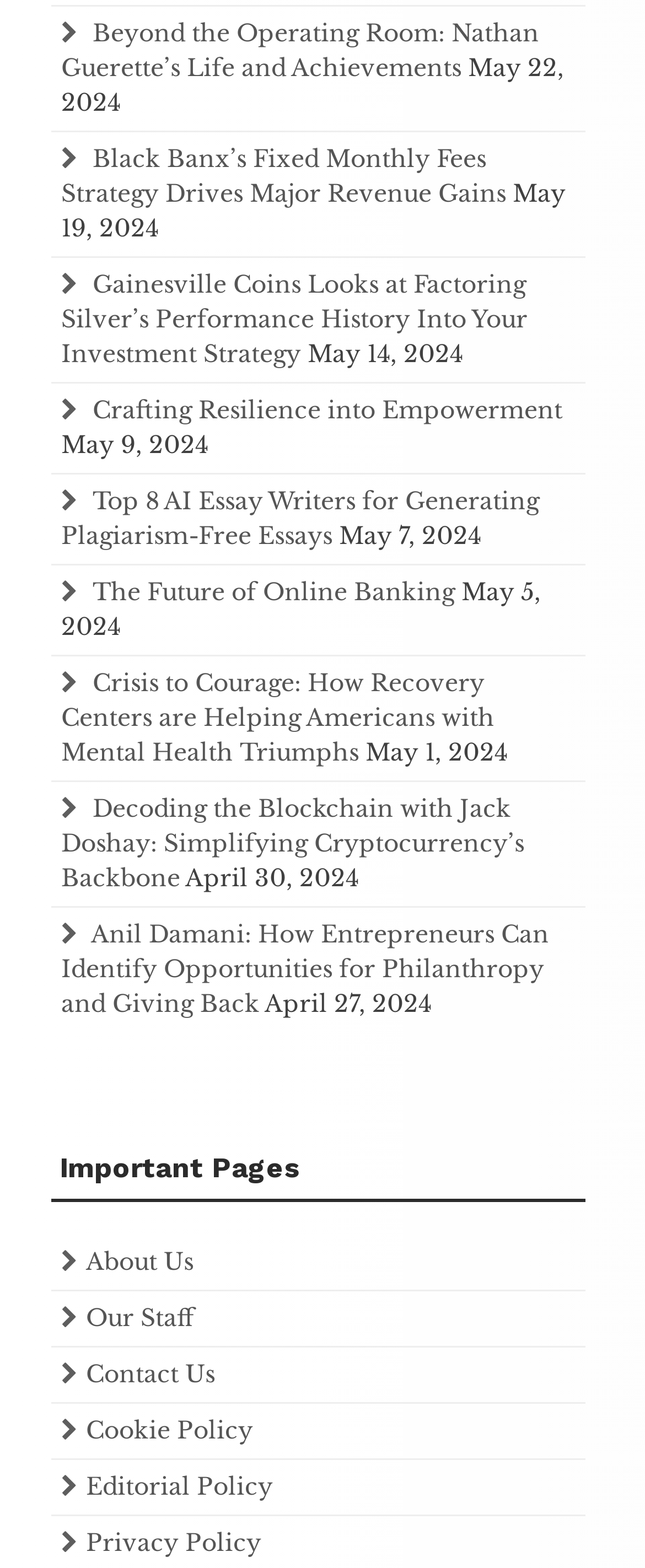Determine the bounding box coordinates for the area you should click to complete the following instruction: "Read about trafficked persons as victims".

None